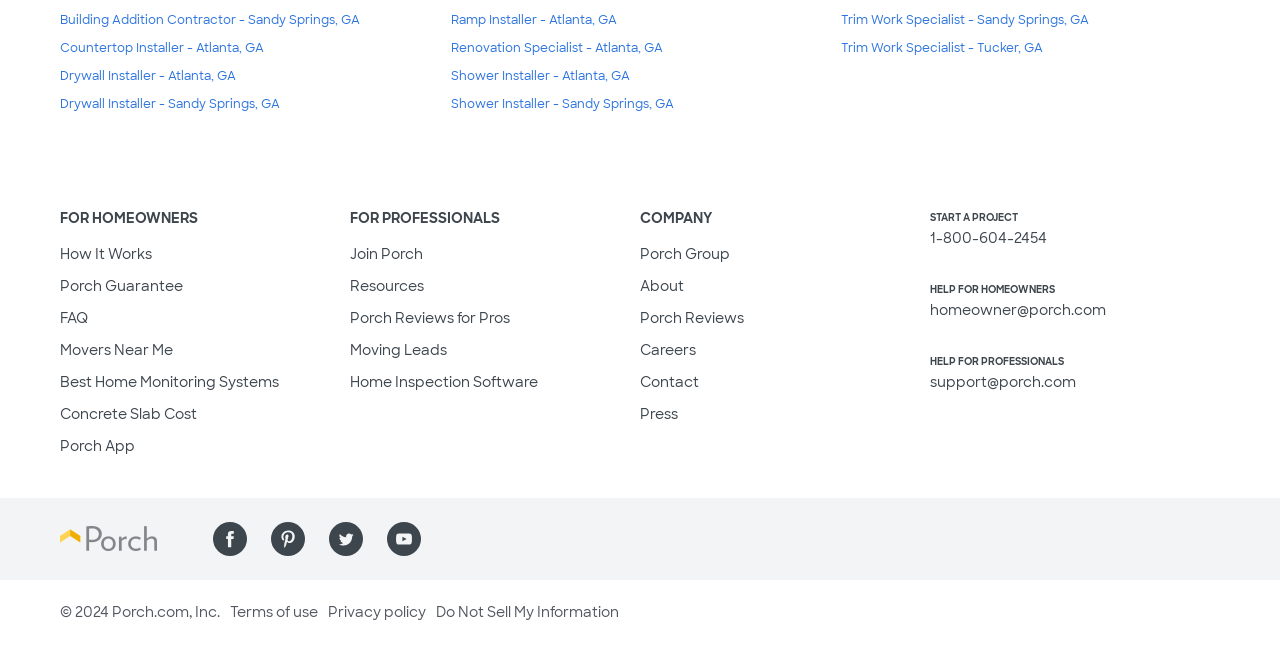Determine the bounding box coordinates for the region that must be clicked to execute the following instruction: "View 'Terms of use'".

[0.18, 0.925, 0.248, 0.953]